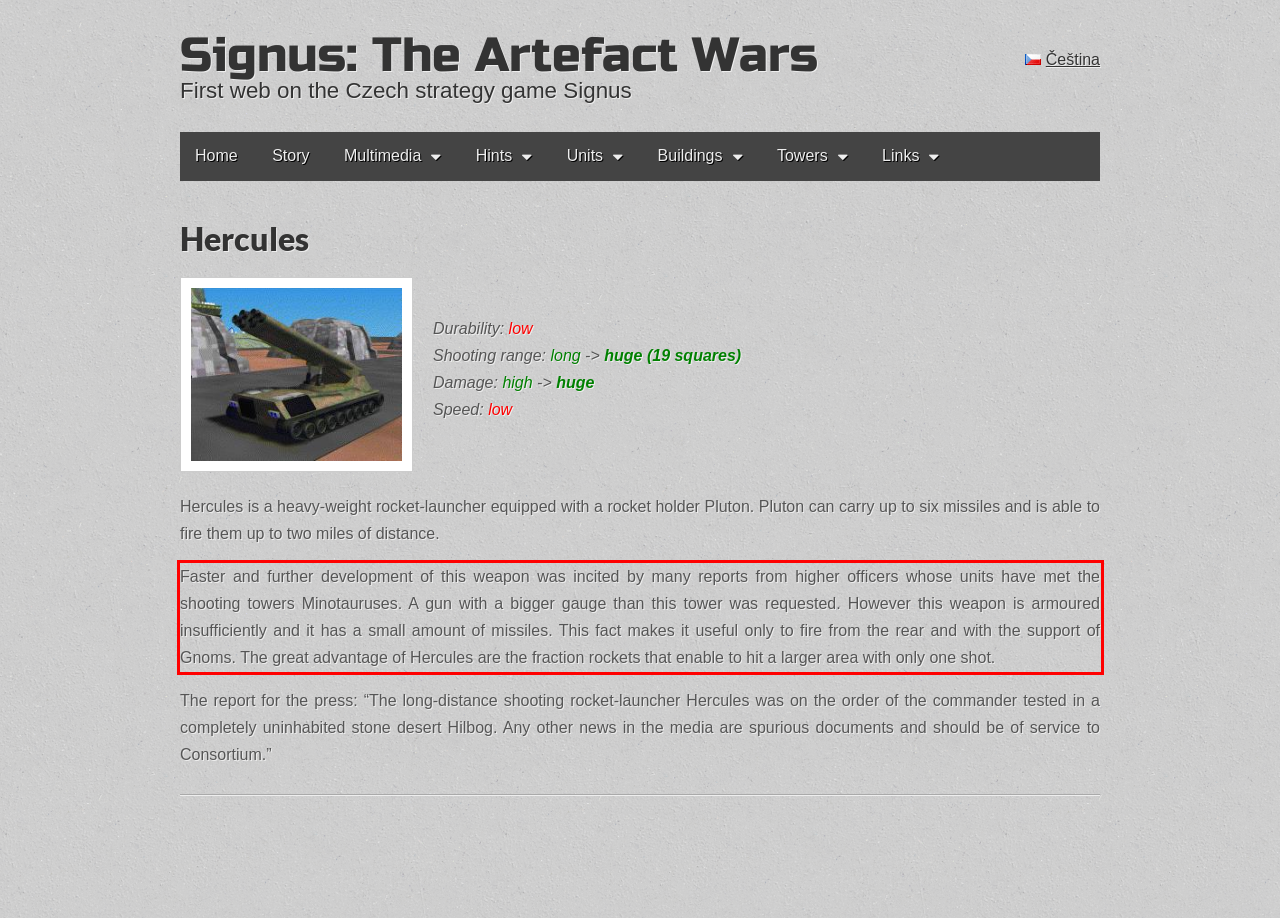Within the provided webpage screenshot, find the red rectangle bounding box and perform OCR to obtain the text content.

Faster and further development of this weapon was incited by many reports from higher officers whose units have met the shooting towers Minotauruses. A gun with a bigger gauge than this tower was requested. However this weapon is armoured insufficiently and it has a small amount of missiles. This fact makes it useful only to fire from the rear and with the support of Gnoms. The great advantage of Hercules are the fraction rockets that enable to hit a larger area with only one shot.